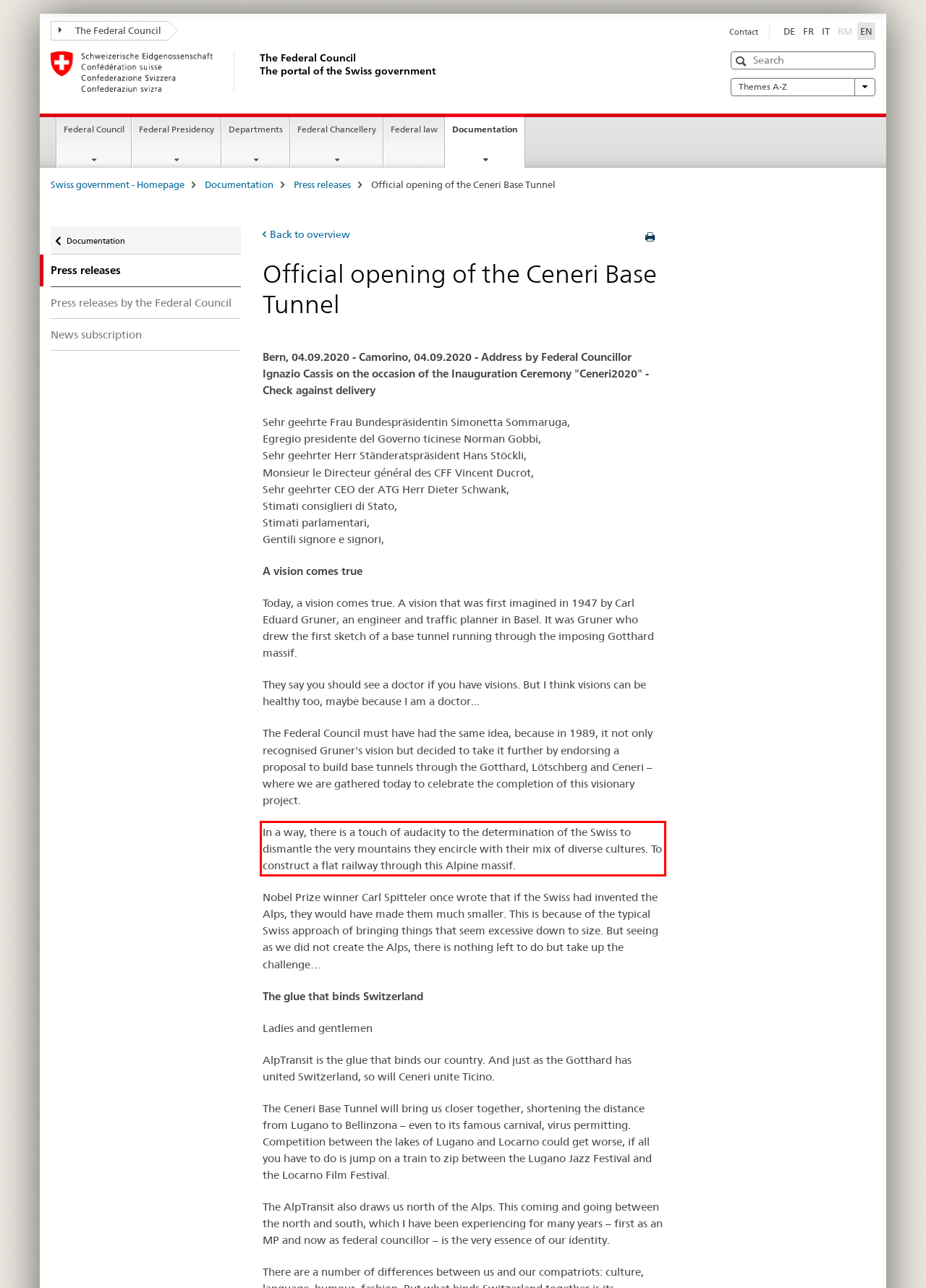Identify the text inside the red bounding box on the provided webpage screenshot by performing OCR.

In a way, there is a touch of audacity to the determination of the Swiss to dismantle the very mountains they encircle with their mix of diverse cultures. To construct a flat railway through this Alpine massif.